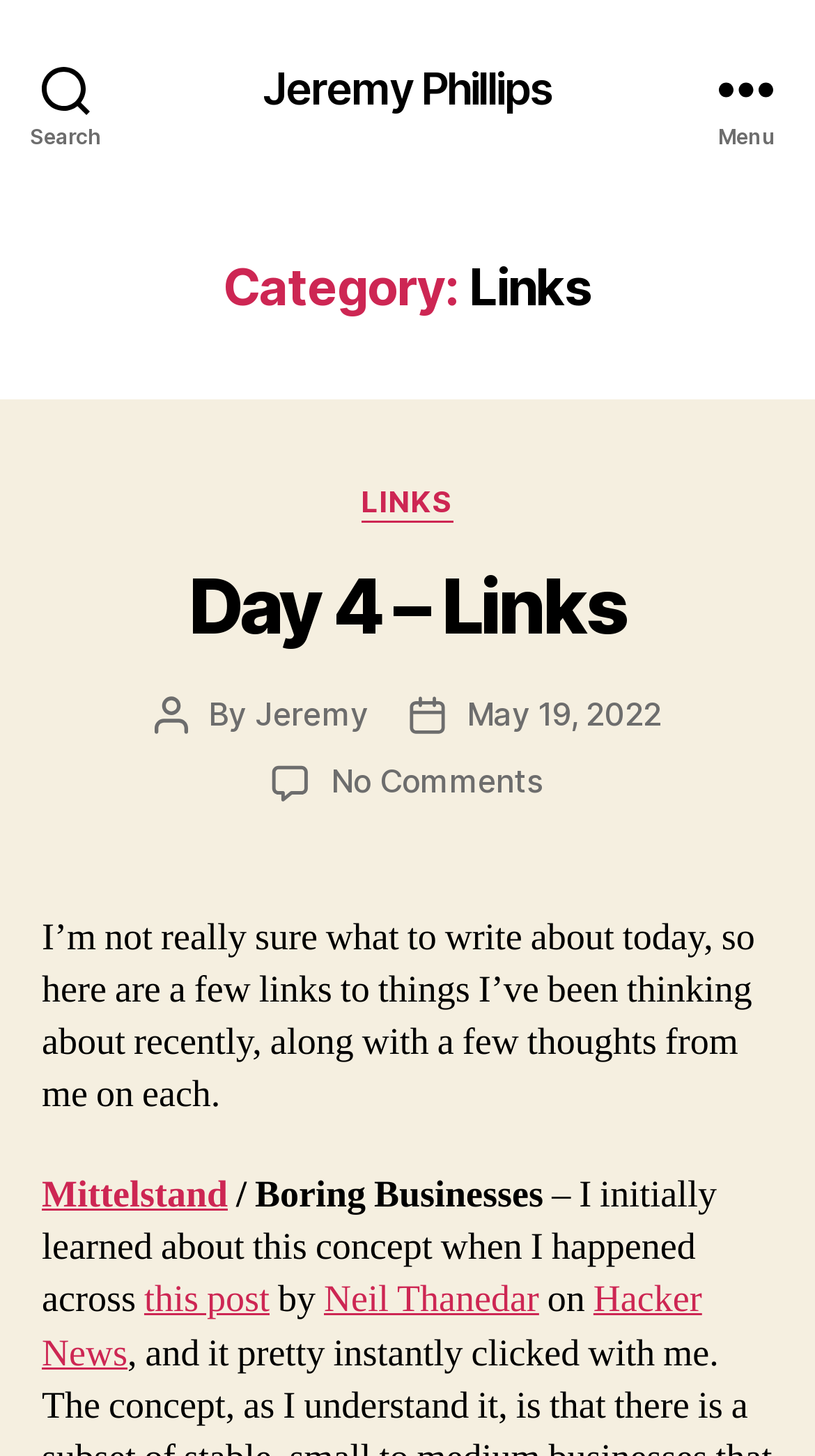Please provide a detailed answer to the question below based on the screenshot: 
Who is the post author?

The post author can be determined by looking at the StaticText 'By' and the link 'Jeremy' which are adjacent to each other, indicating that Jeremy is the post author.